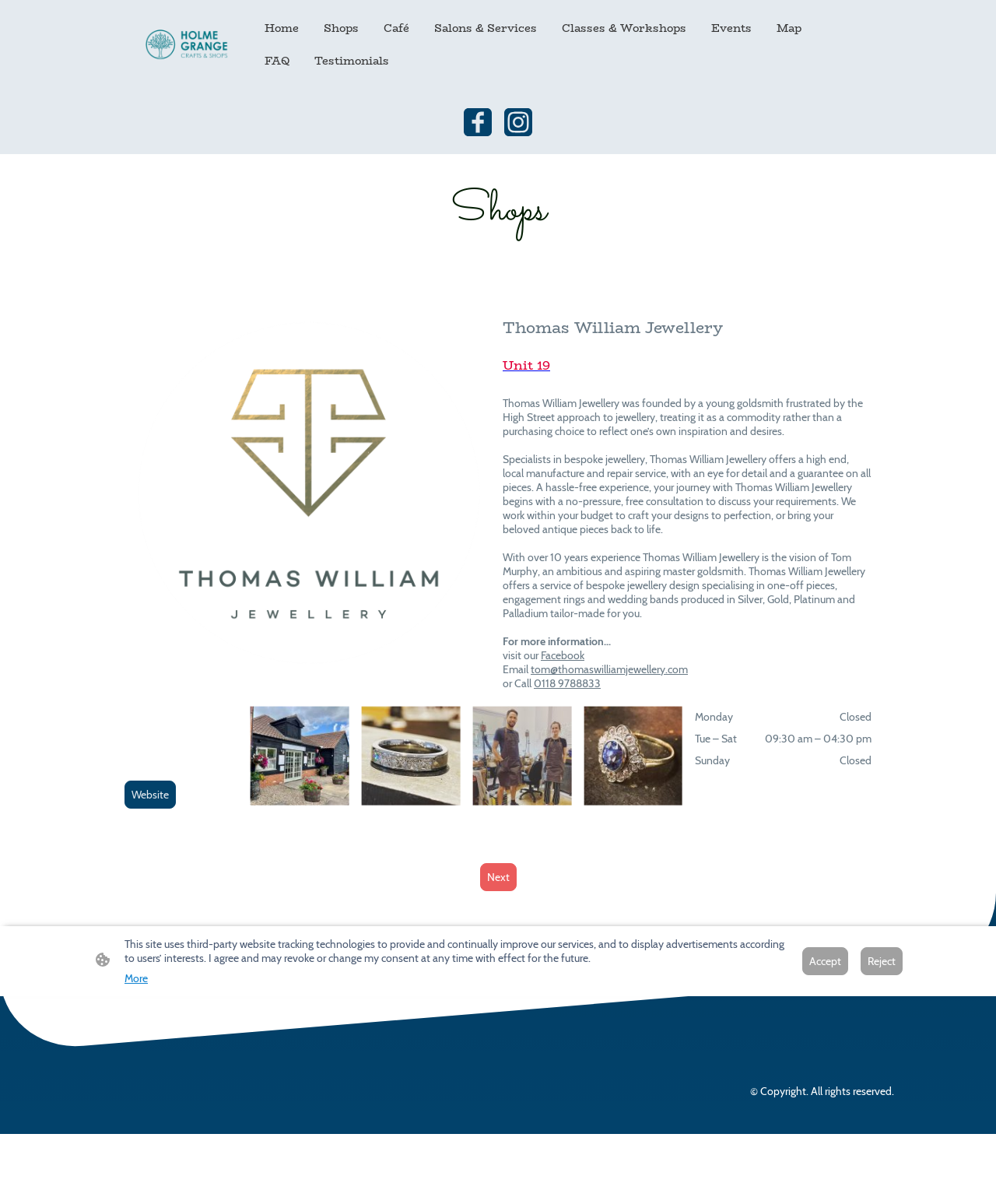Identify the bounding box coordinates of the area that should be clicked in order to complete the given instruction: "Get contact information". The bounding box coordinates should be four float numbers between 0 and 1, i.e., [left, top, right, bottom].

[0.533, 0.55, 0.691, 0.562]